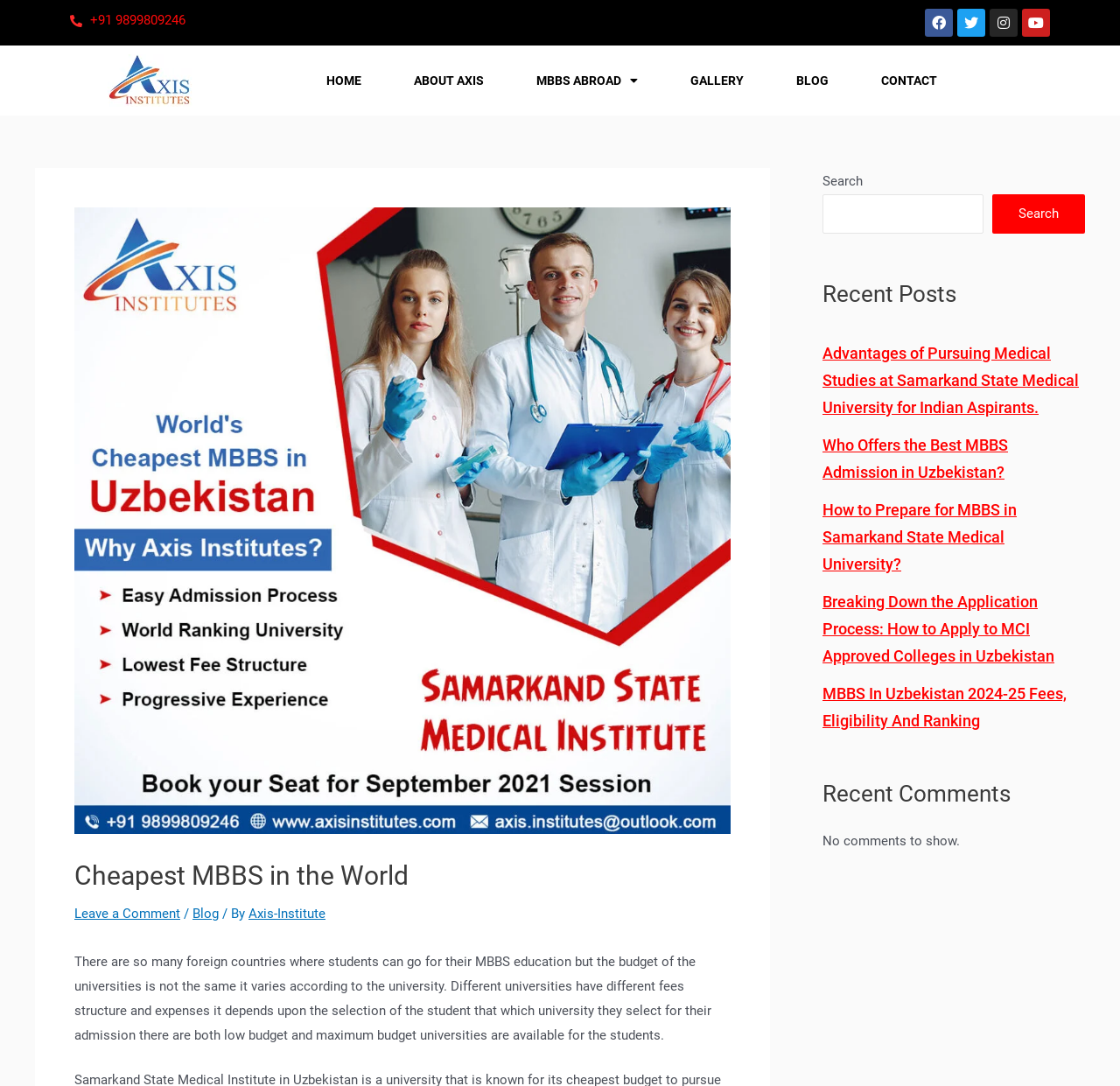What is the title of the main article? Based on the screenshot, please respond with a single word or phrase.

Cheapest MBBS in the World